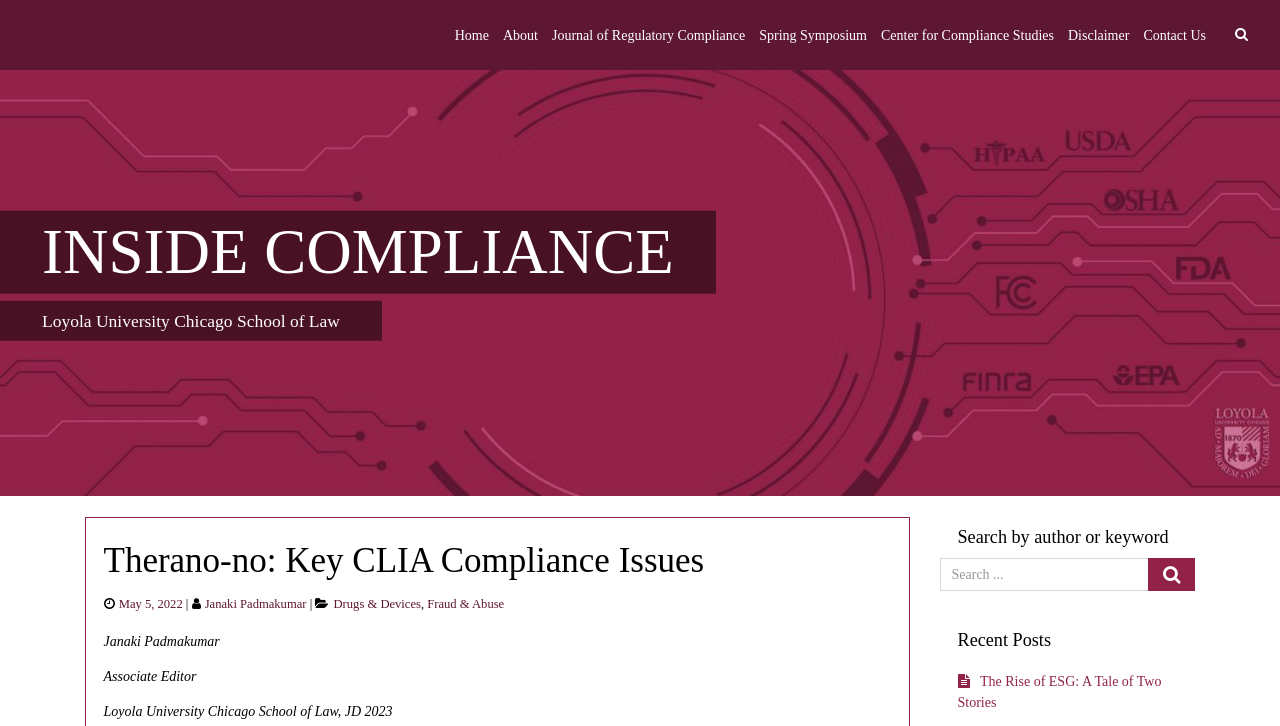Highlight the bounding box coordinates of the element that should be clicked to carry out the following instruction: "contact us". The coordinates must be given as four float numbers ranging from 0 to 1, i.e., [left, top, right, bottom].

[0.893, 0.026, 0.942, 0.071]